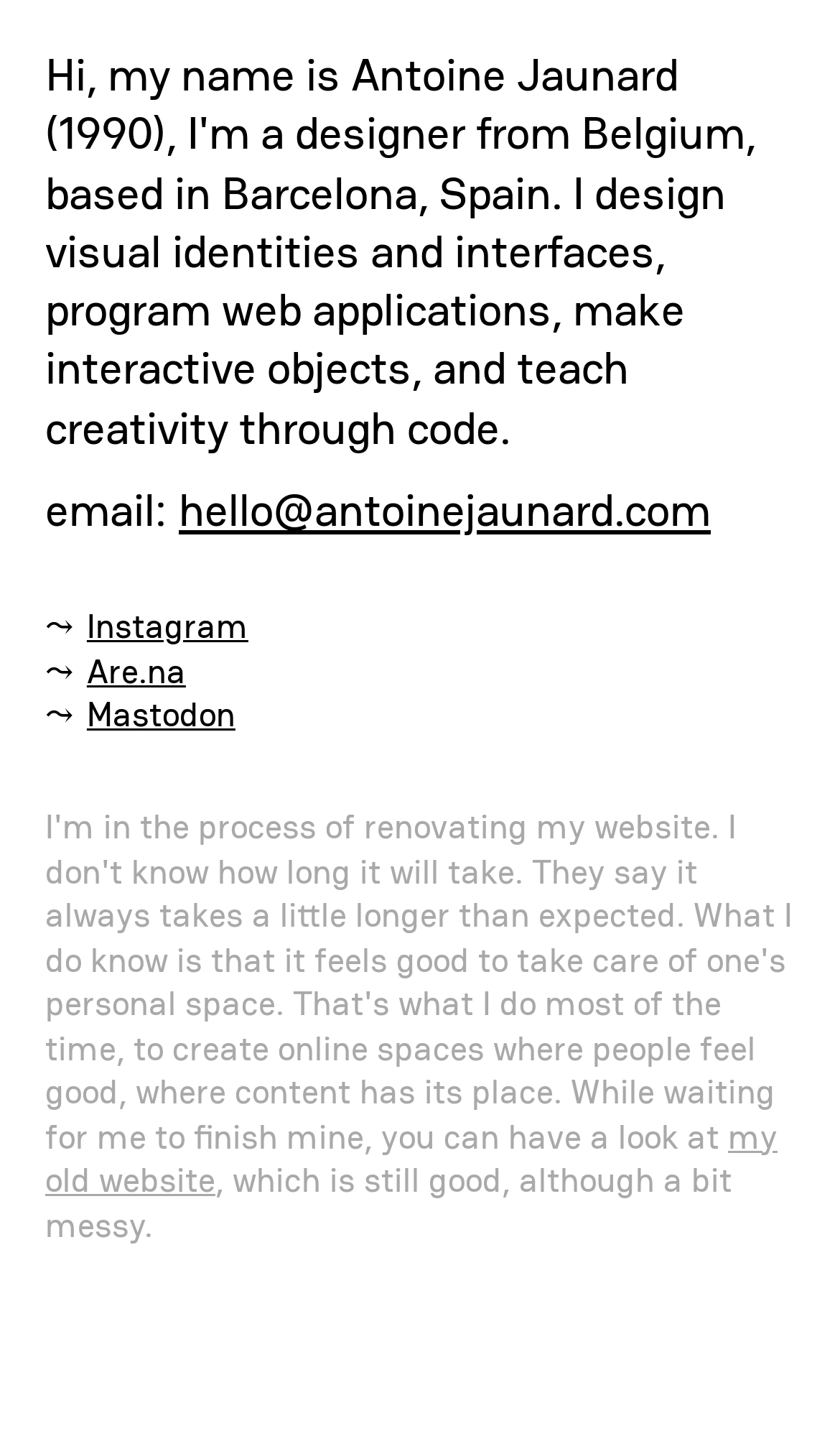Refer to the image and answer the question with as much detail as possible: What is the description of the old website?

I found the description of the old website by looking at the static text element that comes after the link element with the text 'my old website', which says ', which is still good, although a bit messy.'